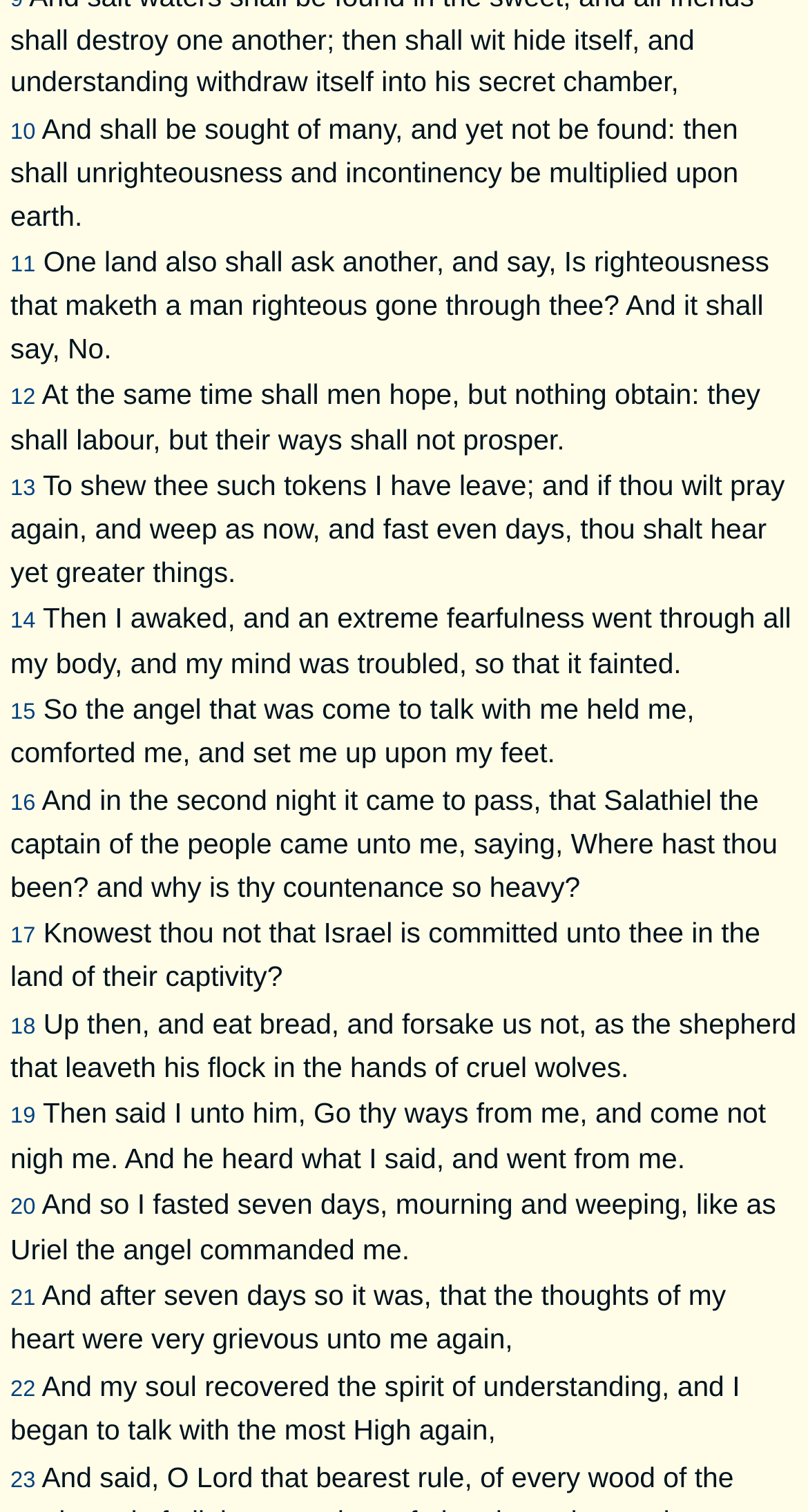Pinpoint the bounding box coordinates of the area that must be clicked to complete this instruction: "read chapter 14".

[0.013, 0.403, 0.044, 0.419]